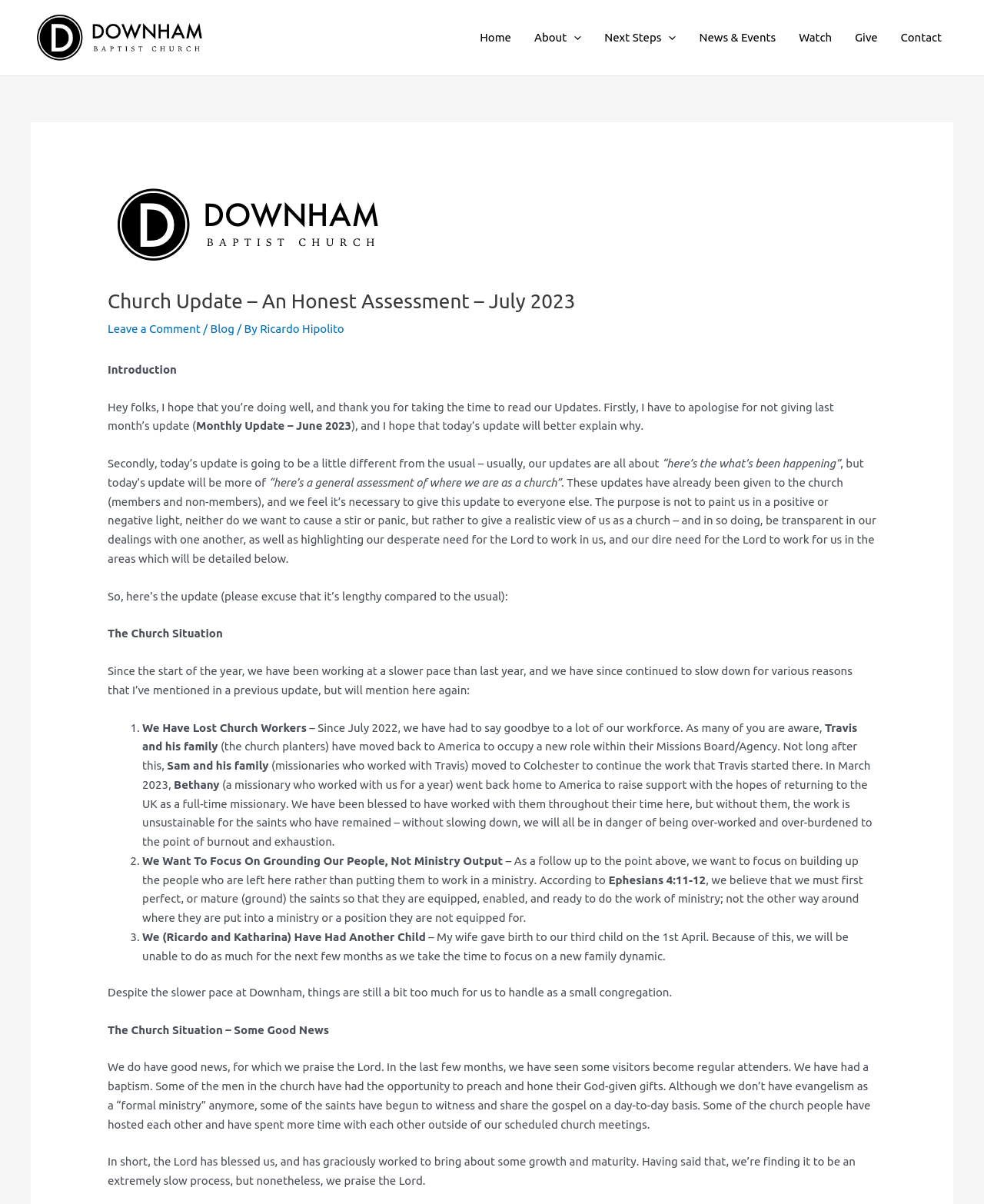Please identify the bounding box coordinates of the area I need to click to accomplish the following instruction: "Click the 'Blog' link".

[0.214, 0.268, 0.238, 0.278]